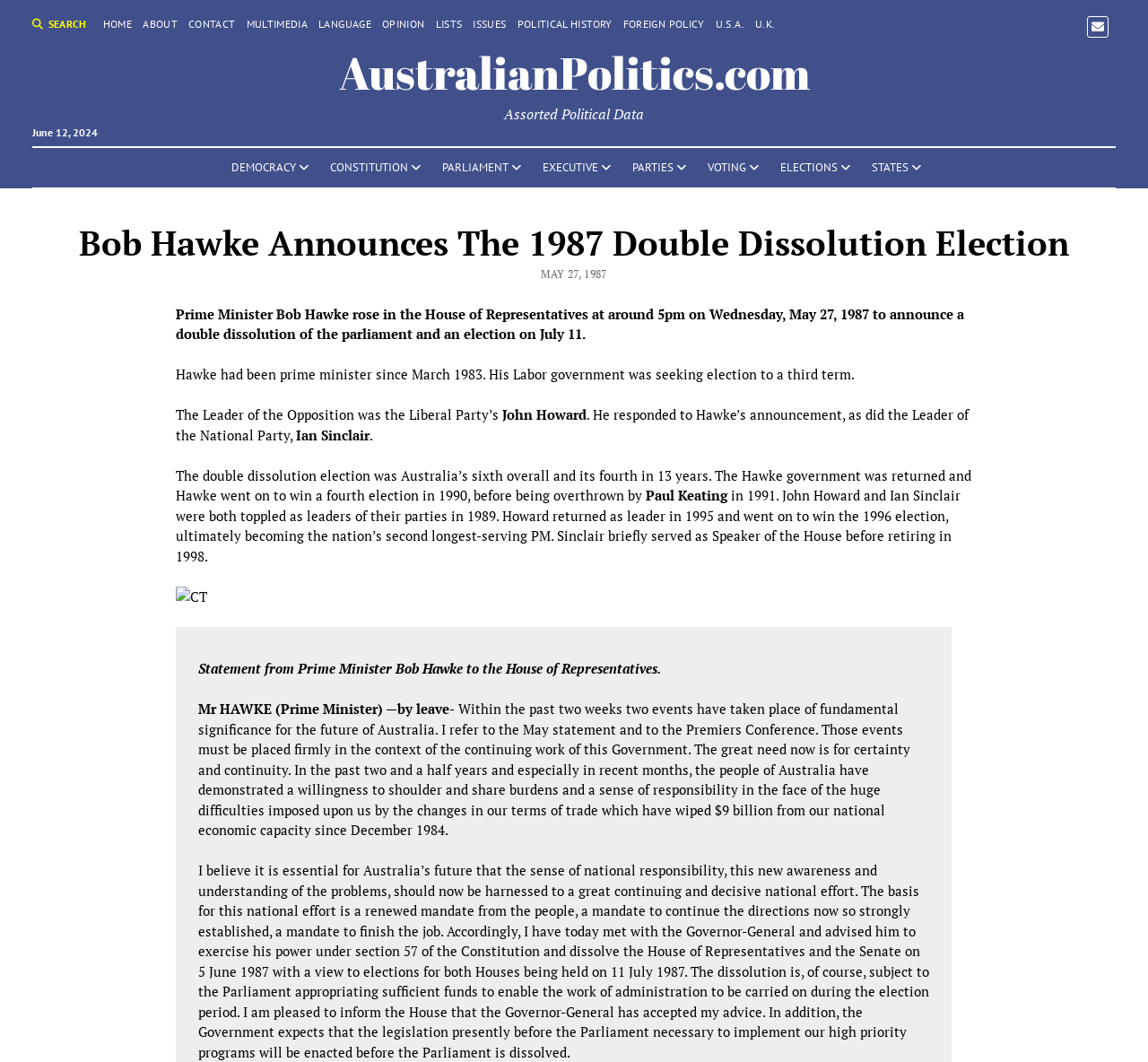Locate the bounding box coordinates of the element I should click to achieve the following instruction: "Go to the home page".

[0.09, 0.015, 0.115, 0.03]